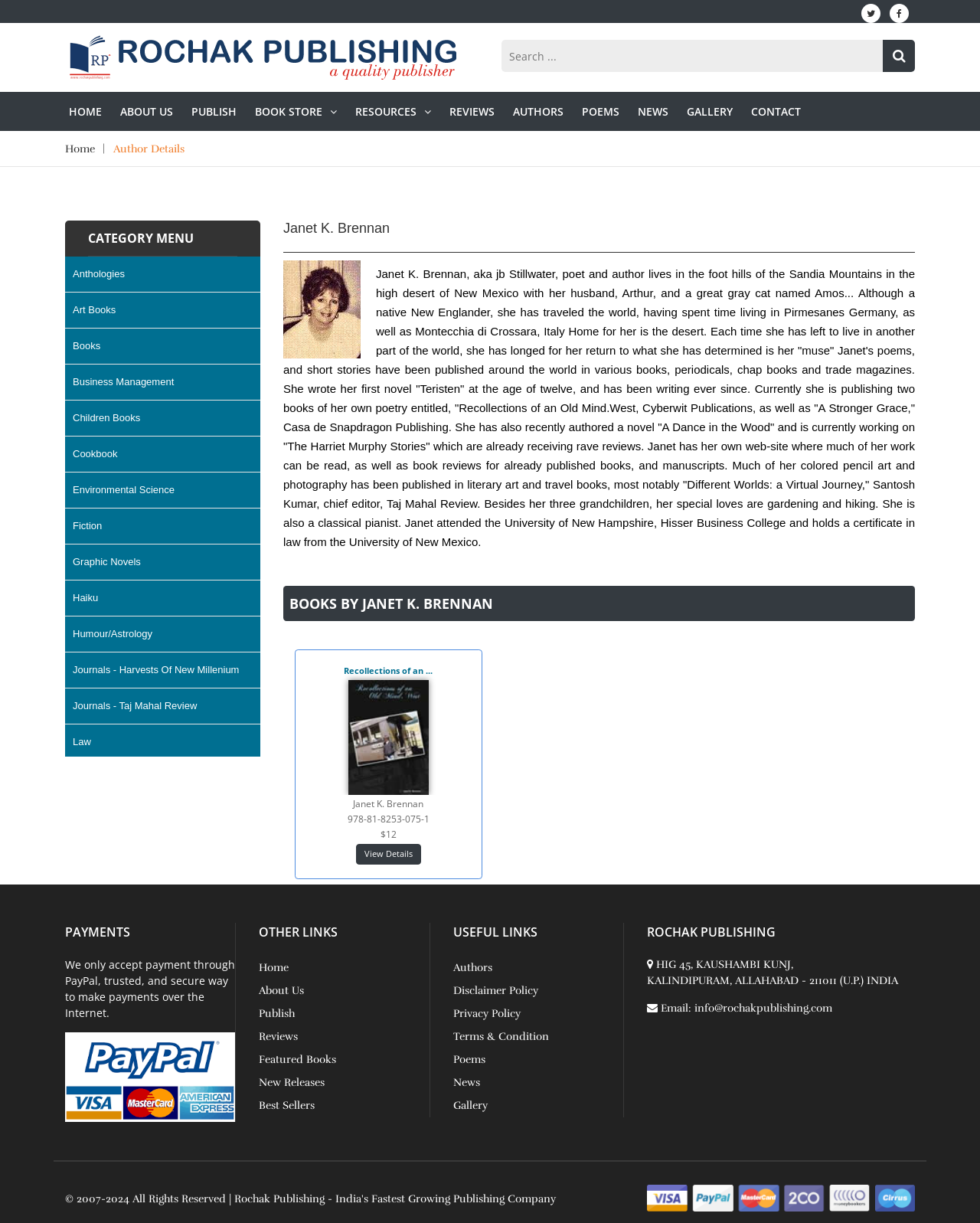What is the author's name?
Using the image as a reference, deliver a detailed and thorough answer to the question.

The author's name can be found in the heading 'Janet K. Brennan' which is located at the top of the author details section.